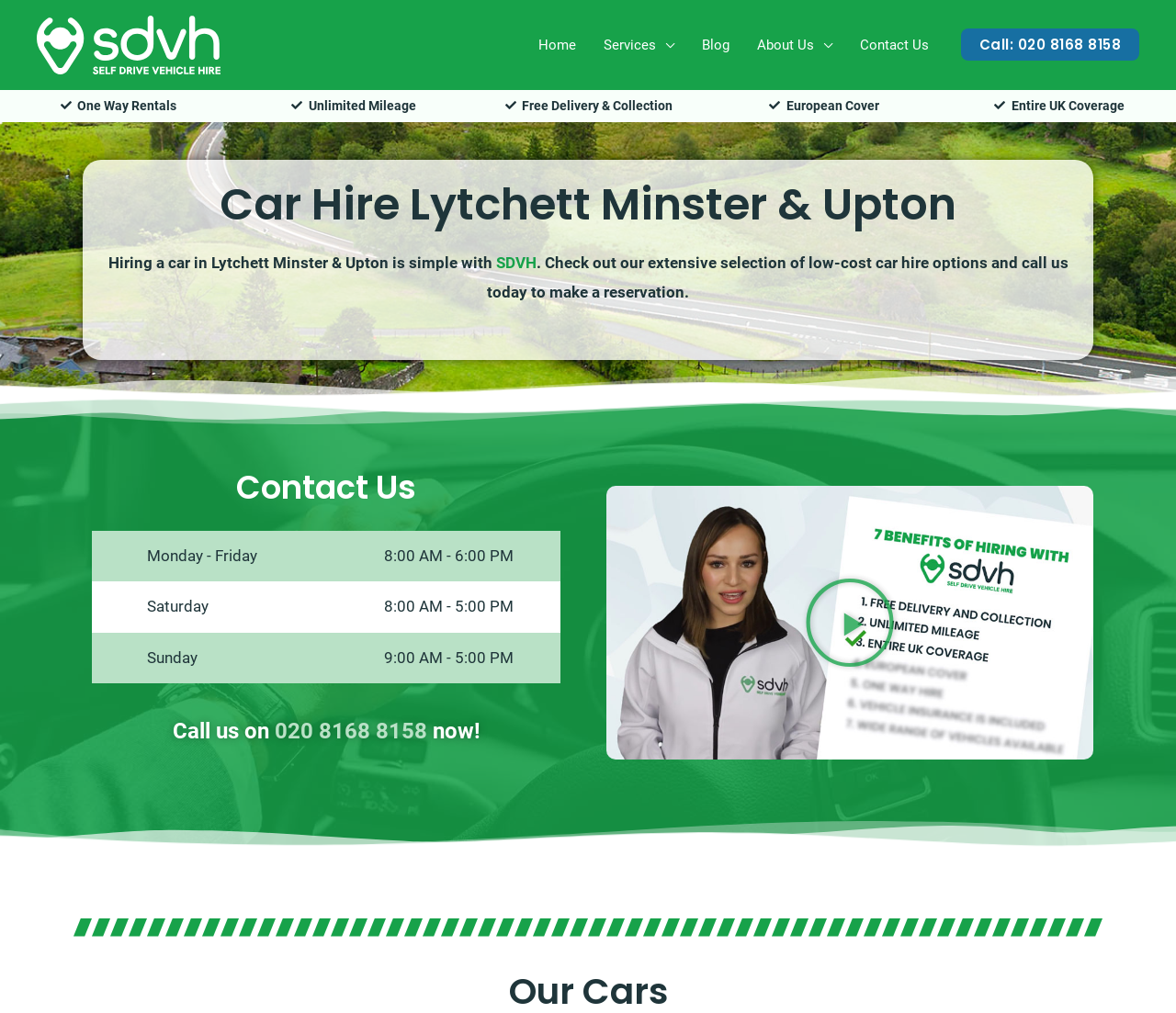Bounding box coordinates are specified in the format (top-left x, top-left y, bottom-right x, bottom-right y). All values are floating point numbers bounded between 0 and 1. Please provide the bounding box coordinate of the region this sentence describes: Play Video about SDVH Video

[0.684, 0.569, 0.762, 0.66]